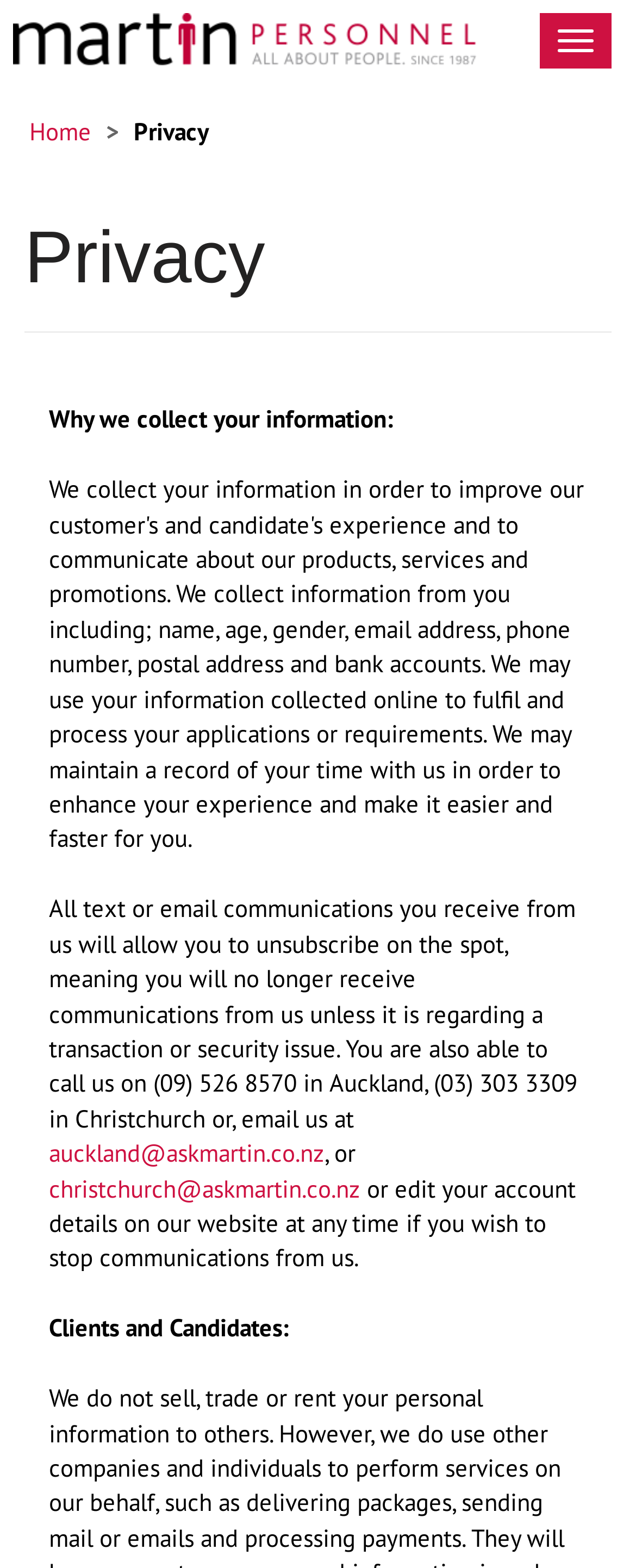What is the main topic of the webpage?
Based on the screenshot, answer the question with a single word or phrase.

Privacy